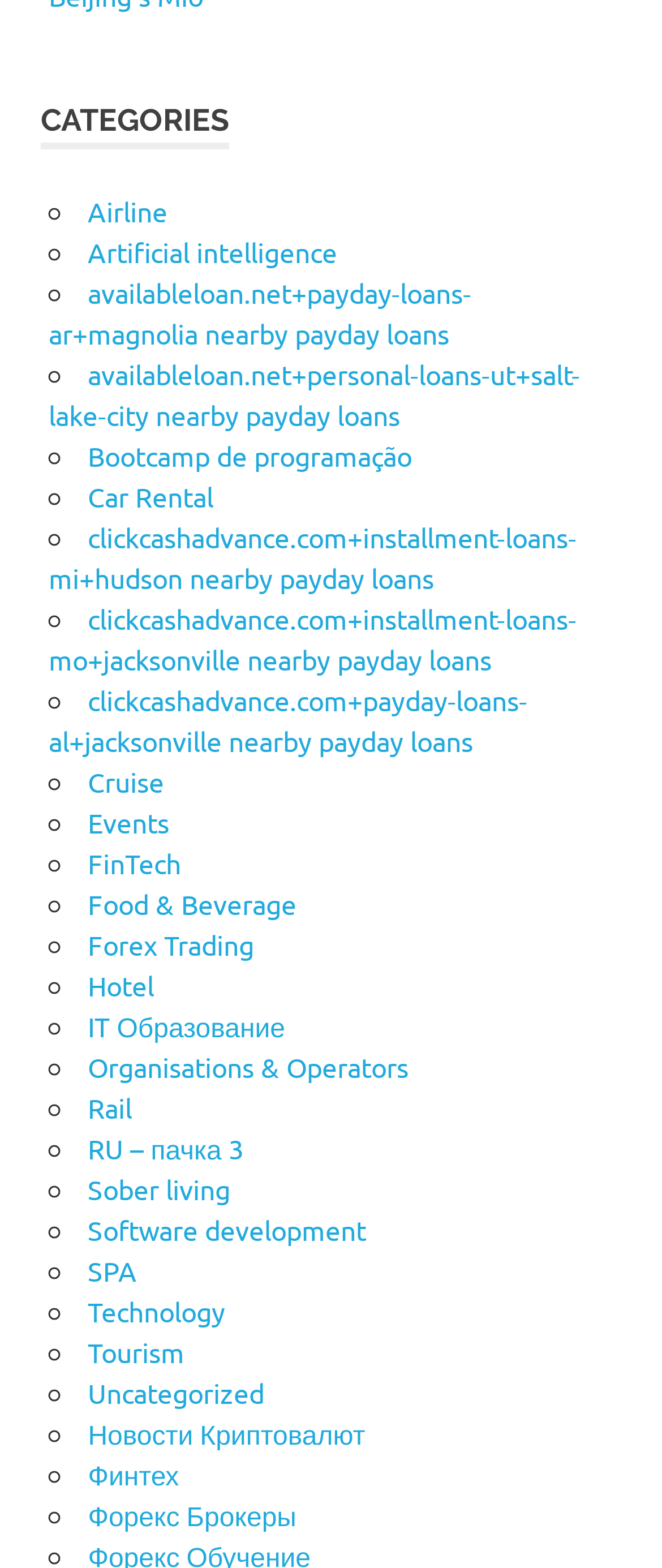Using the format (top-left x, top-left y, bottom-right x, bottom-right y), provide the bounding box coordinates for the described UI element. All values should be floating point numbers between 0 and 1: Rail

[0.133, 0.695, 0.199, 0.717]